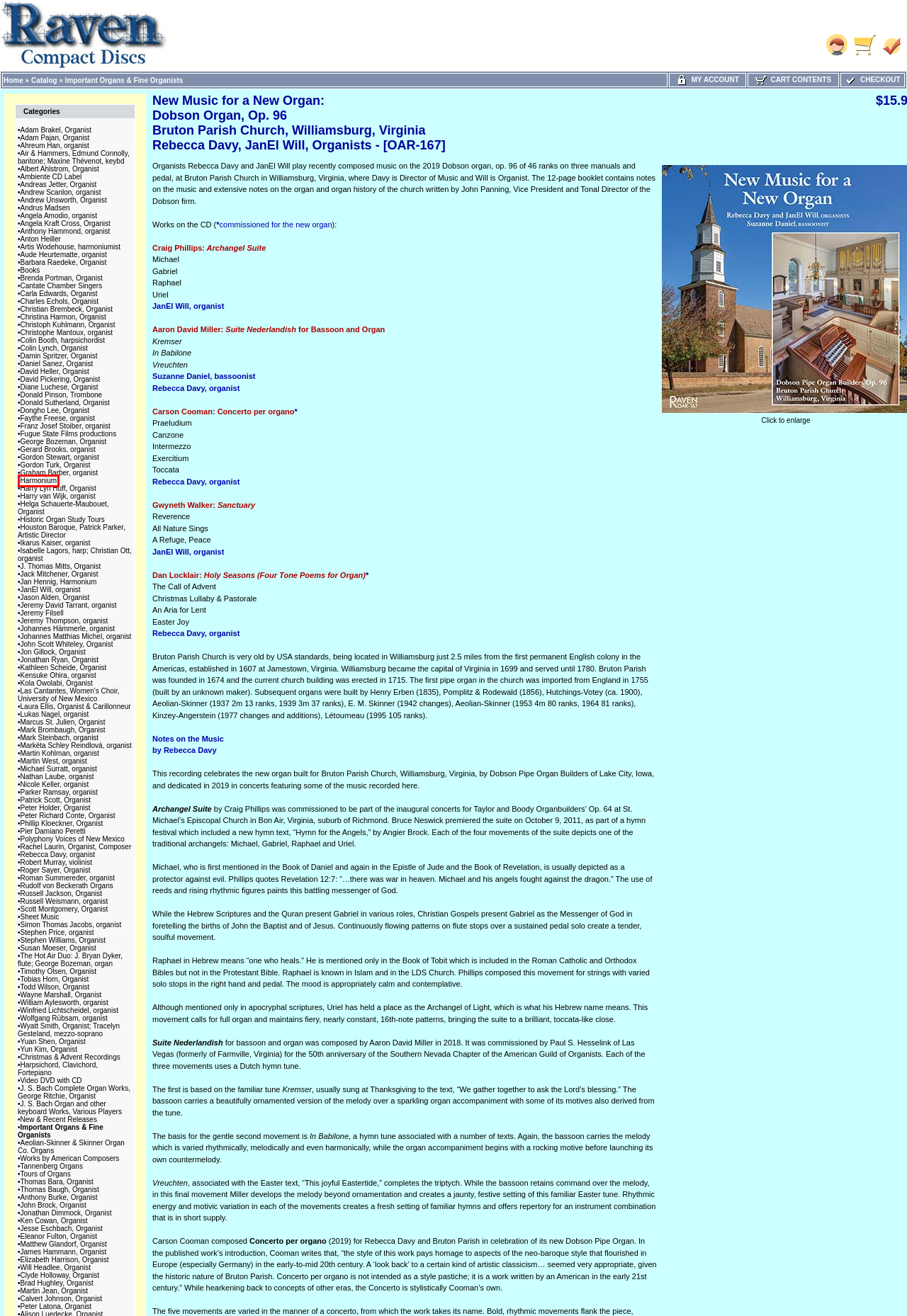You are looking at a webpage screenshot with a red bounding box around an element. Pick the description that best matches the new webpage after interacting with the element in the red bounding box. The possible descriptions are:
A. Raven Pipe Organ CDs, DVDs, and Choral CDs - Colin Lynch, Organist
B. Raven Pipe Organ CDs, DVDs, and Choral CDs - Historic Organ Study Tours
C. Raven Pipe Organ CDs, DVDs, and Choral CDs - Helga Schauerte-Maubouet, Organist
D. Raven Pipe Organ CDs, DVDs, and Choral CDs - Harmonium
E. Raven Pipe Organ CDs, DVDs, and Choral CDs - Pier Damiano Peretti
F. Raven Pipe Organ CDs, DVDs, and Choral CDs - Yun Kim, Organist
G. Raven Pipe Organ CDs, DVDs, and Choral CDs - Roman Summereder, organist
H. Raven Pipe Organ CDs, DVDs, and Choral CDs - Scott Montgomery, Organist

D